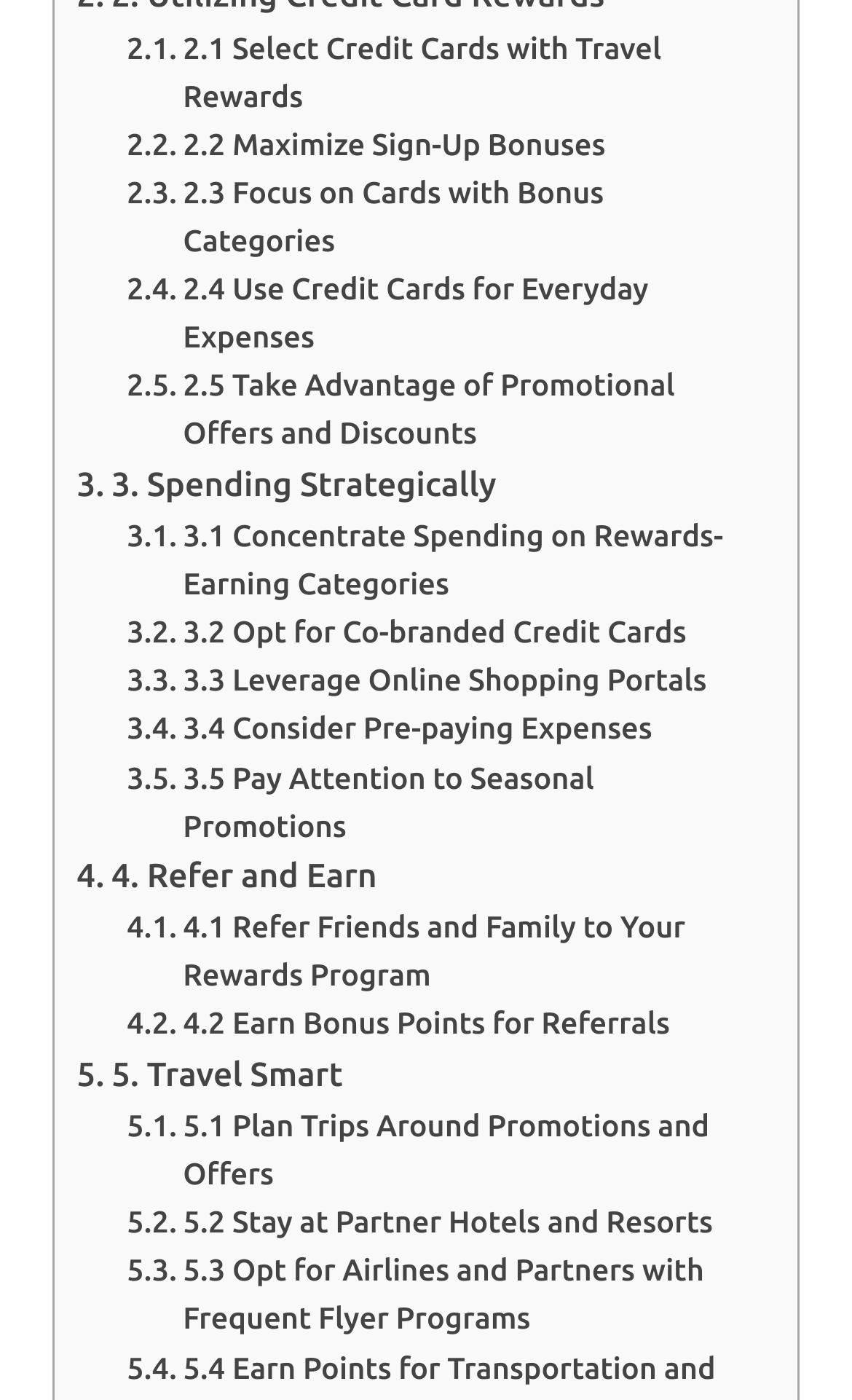Please locate the bounding box coordinates of the element that needs to be clicked to achieve the following instruction: "View 'business' category". The coordinates should be four float numbers between 0 and 1, i.e., [left, top, right, bottom].

None